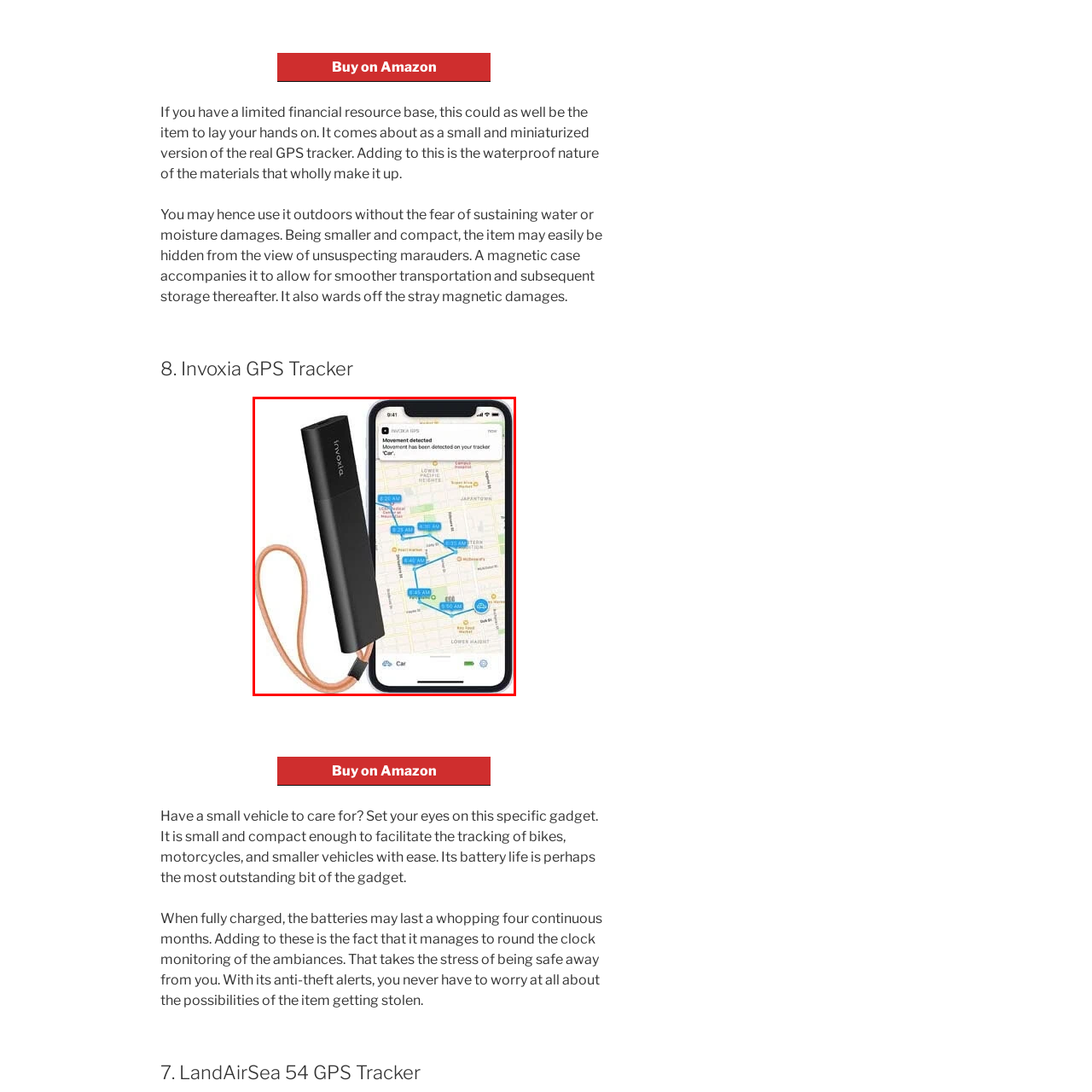What type of vehicles is the GPS tracker ideal for?
Inspect the image inside the red bounding box and provide a detailed answer drawing from the visual content.

The caption states that the GPS tracker is 'particularly ideal for individuals with small vehicles', implying that it is well-suited for tracking smaller vehicles such as bikes and motorcycles.